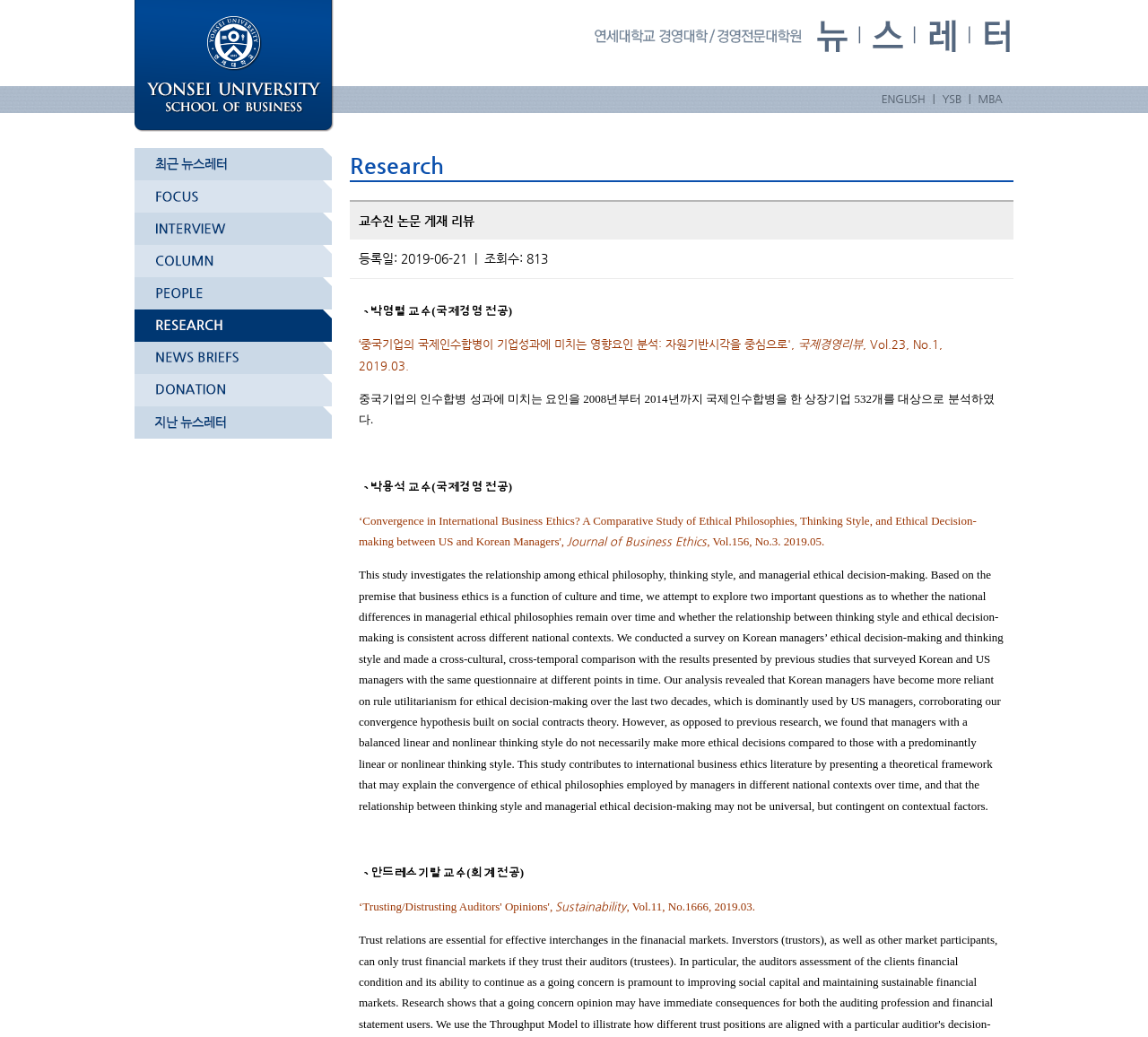What is the title of the journal in the article 'ᆞ박용석 교수(국제경영 전공)'?
Answer the question with a thorough and detailed explanation.

The article 'ᆞ박용석 교수(국제경영 전공)' mentions the journal 'Journal of Business Ethics' with the volume and issue number, indicating that the article was published in this journal.